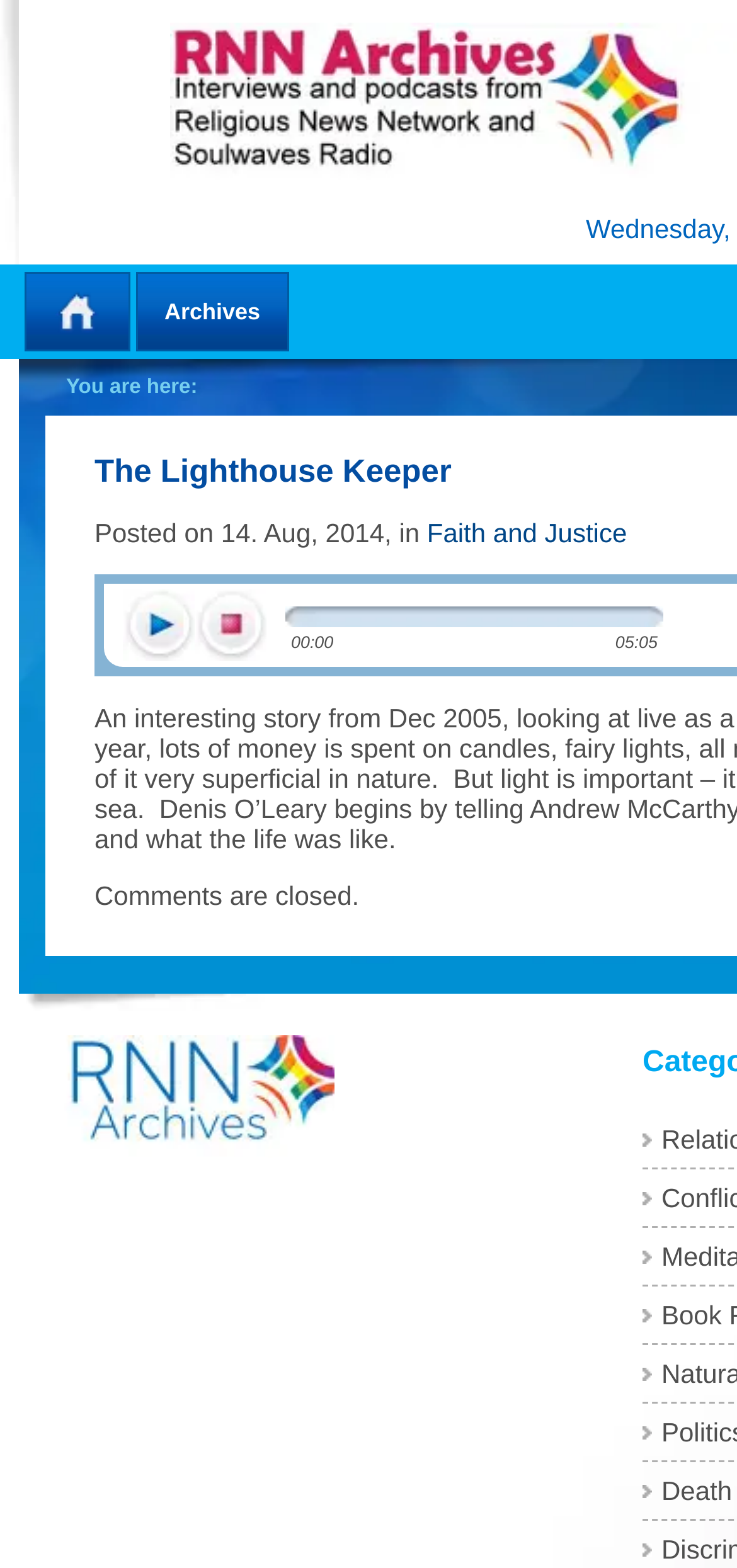Provide an in-depth caption for the contents of the webpage.

The webpage is titled "The Lighthouse Keeper | Religious News Network Archives" and appears to be an archived article or news post. At the top, there are two links, "Home" and "Archives", positioned side by side, with "Home" on the left and "Archives" on the right. Below these links, there is a static text "You are here:".

The main content of the webpage is a news article or post, which includes a date "Posted on 14. Aug, 2014, in" followed by a link "Faith and Justice". There are also three links related to media playback, "play", "stop", and a timer with two static texts "00:00" and "05:05", indicating that the article may include an audio or video component.

At the bottom of the page, there is a notice "Comments are closed." On the bottom right corner, there is a link "Death", which may be a tag or category related to the article. Overall, the webpage appears to be a archived news article or post with multimedia content and related links.